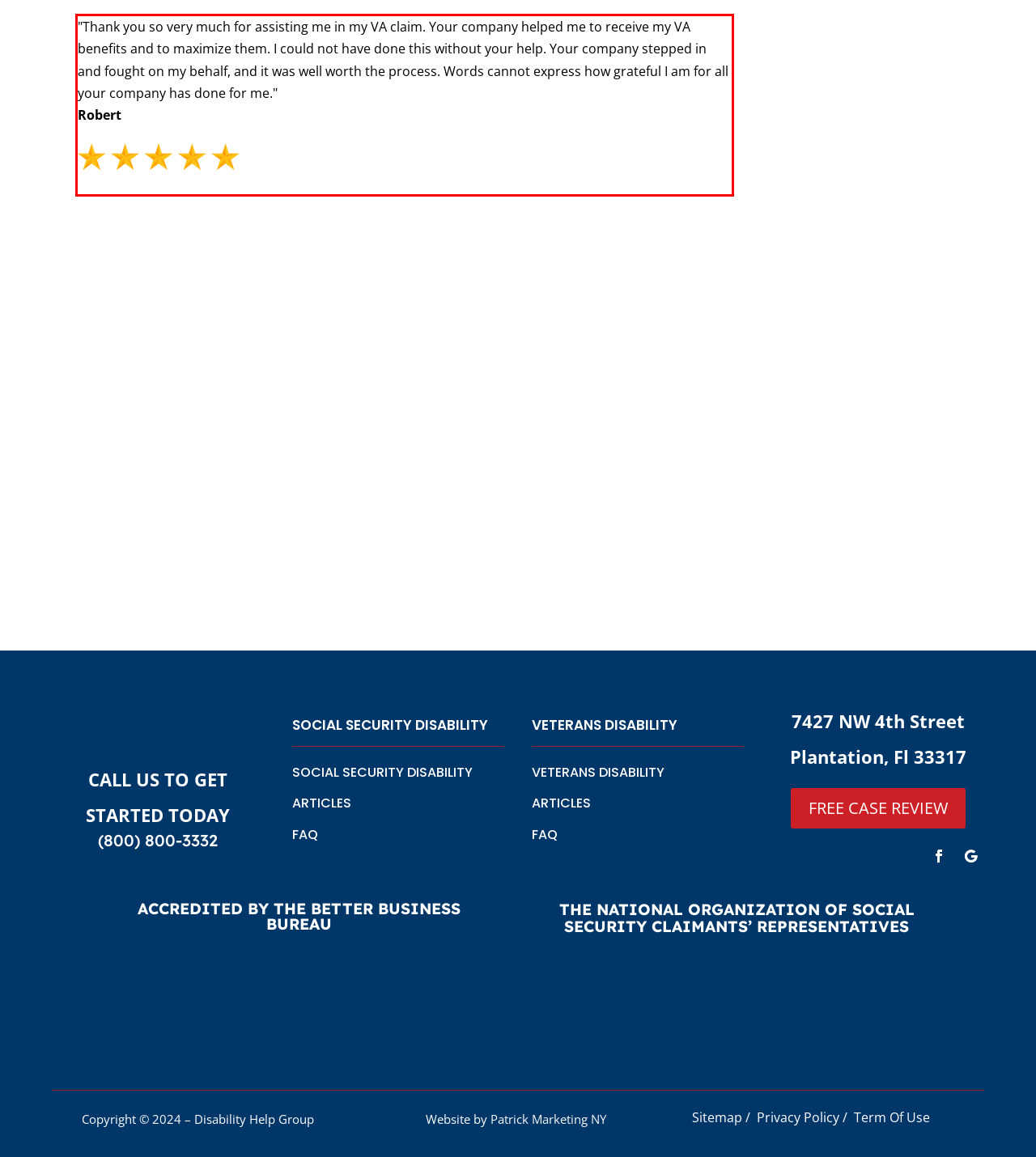You are provided with a screenshot of a webpage that includes a UI element enclosed in a red rectangle. Extract the text content inside this red rectangle.

"Thank you so very much for assisting me in my VA claim. Your company helped me to receive my VA benefits and to maximize them. I could not have done this without your help. Your company stepped in and fought on my behalf, and it was well worth the process. Words cannot express how grateful I am for all your company has done for me." Robert